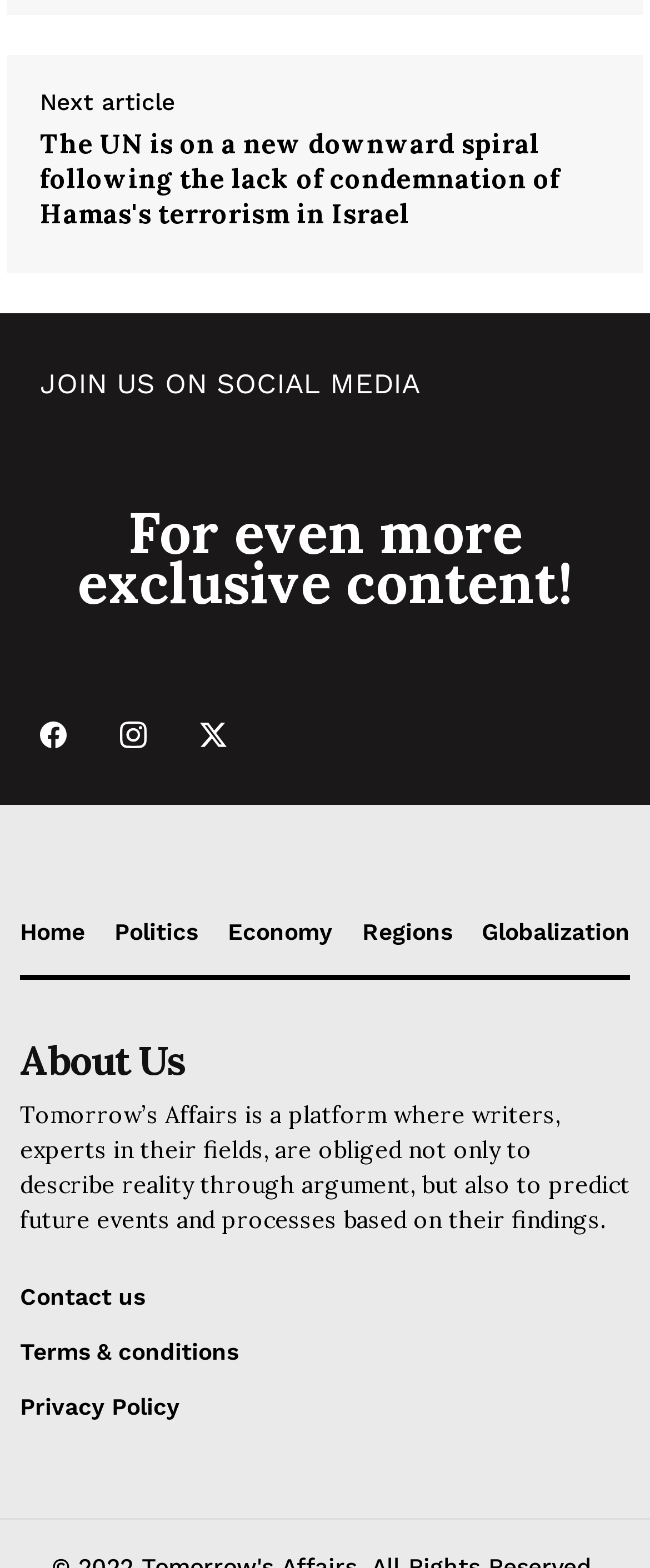Pinpoint the bounding box coordinates of the area that should be clicked to complete the following instruction: "Contact the website". The coordinates must be given as four float numbers between 0 and 1, i.e., [left, top, right, bottom].

[0.031, 0.818, 0.223, 0.835]